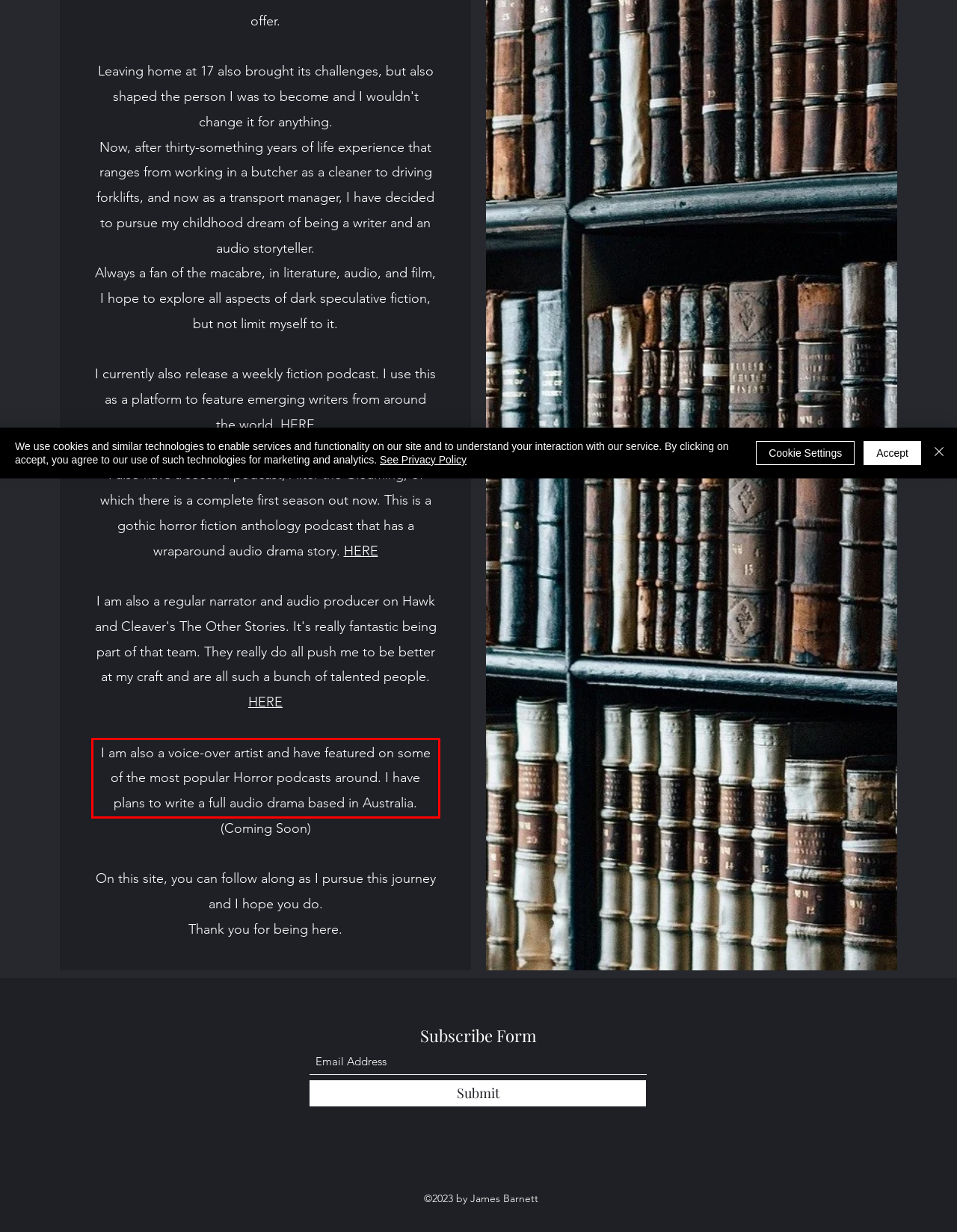Please perform OCR on the UI element surrounded by the red bounding box in the given webpage screenshot and extract its text content.

I am also a voice-over artist and have featured on some of the most popular Horror podcasts around. I have plans to write a full audio drama based in Australia.